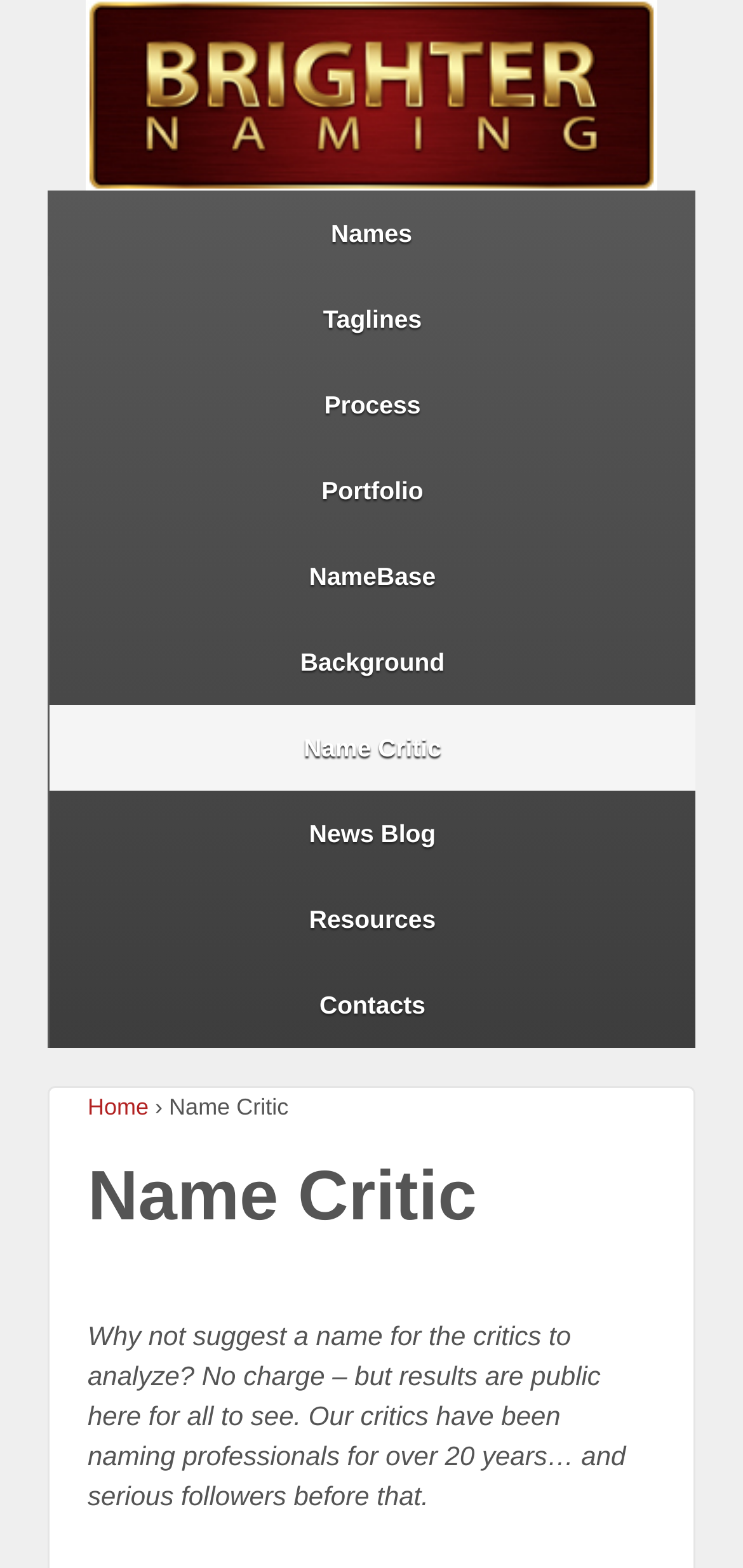Extract the bounding box coordinates for the HTML element that matches this description: "News Blog". The coordinates should be four float numbers between 0 and 1, i.e., [left, top, right, bottom].

[0.064, 0.504, 0.936, 0.559]